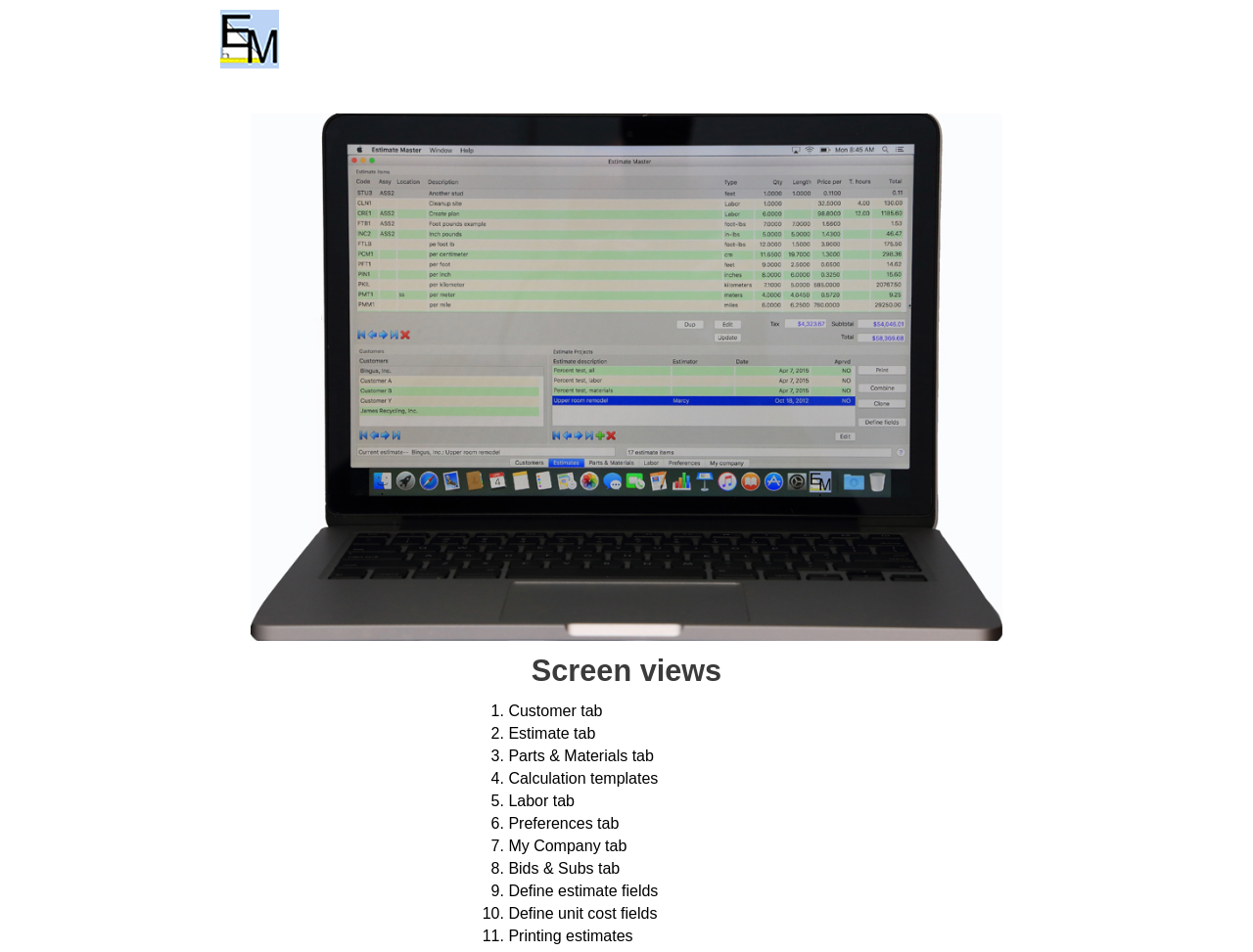Pinpoint the bounding box coordinates of the clickable element to carry out the following instruction: "Access Labor tab."

[0.406, 0.832, 0.459, 0.85]